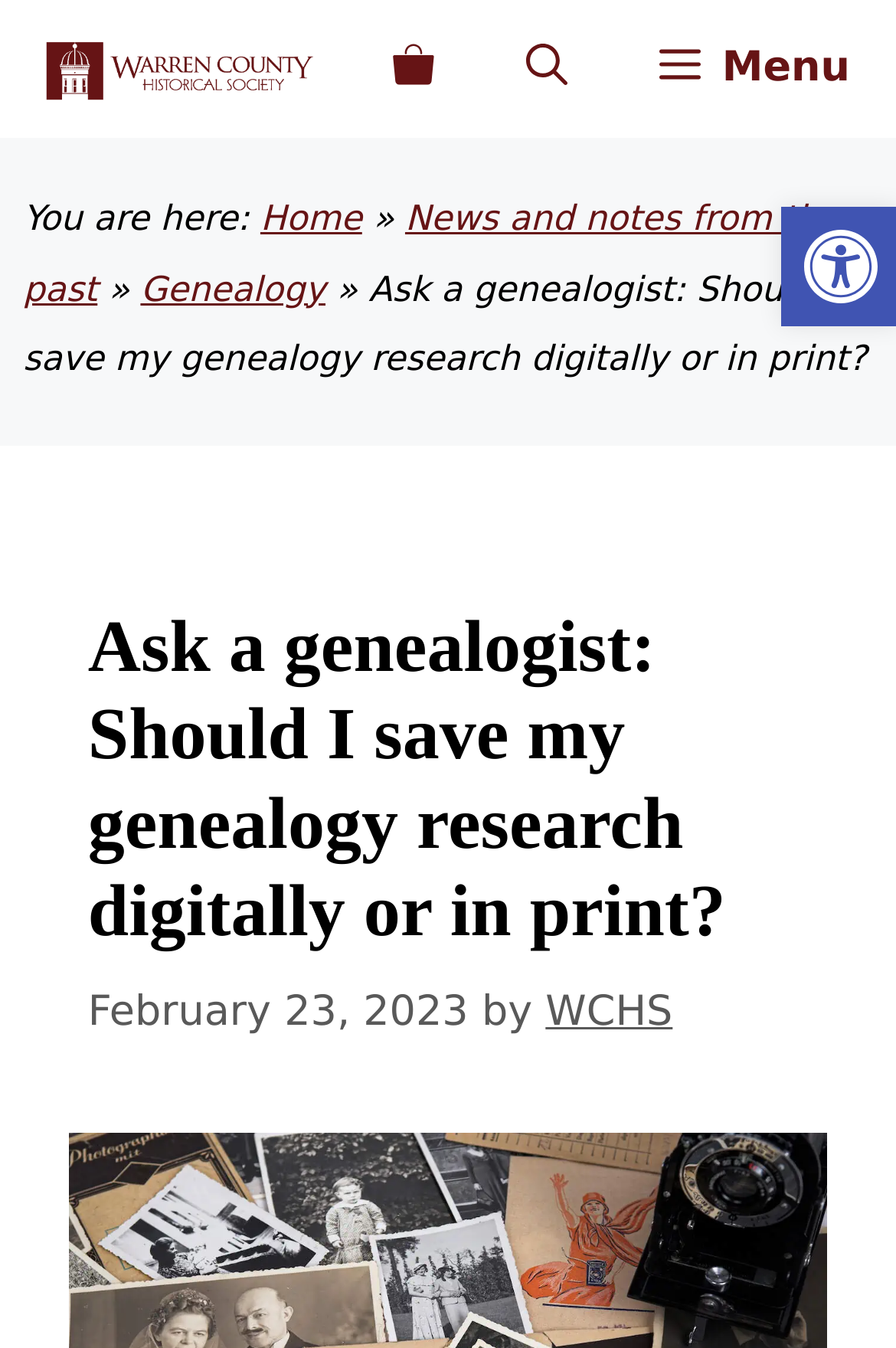What is the title or heading displayed on the webpage?

Ask a genealogist: Should I save my genealogy research digitally or in print?